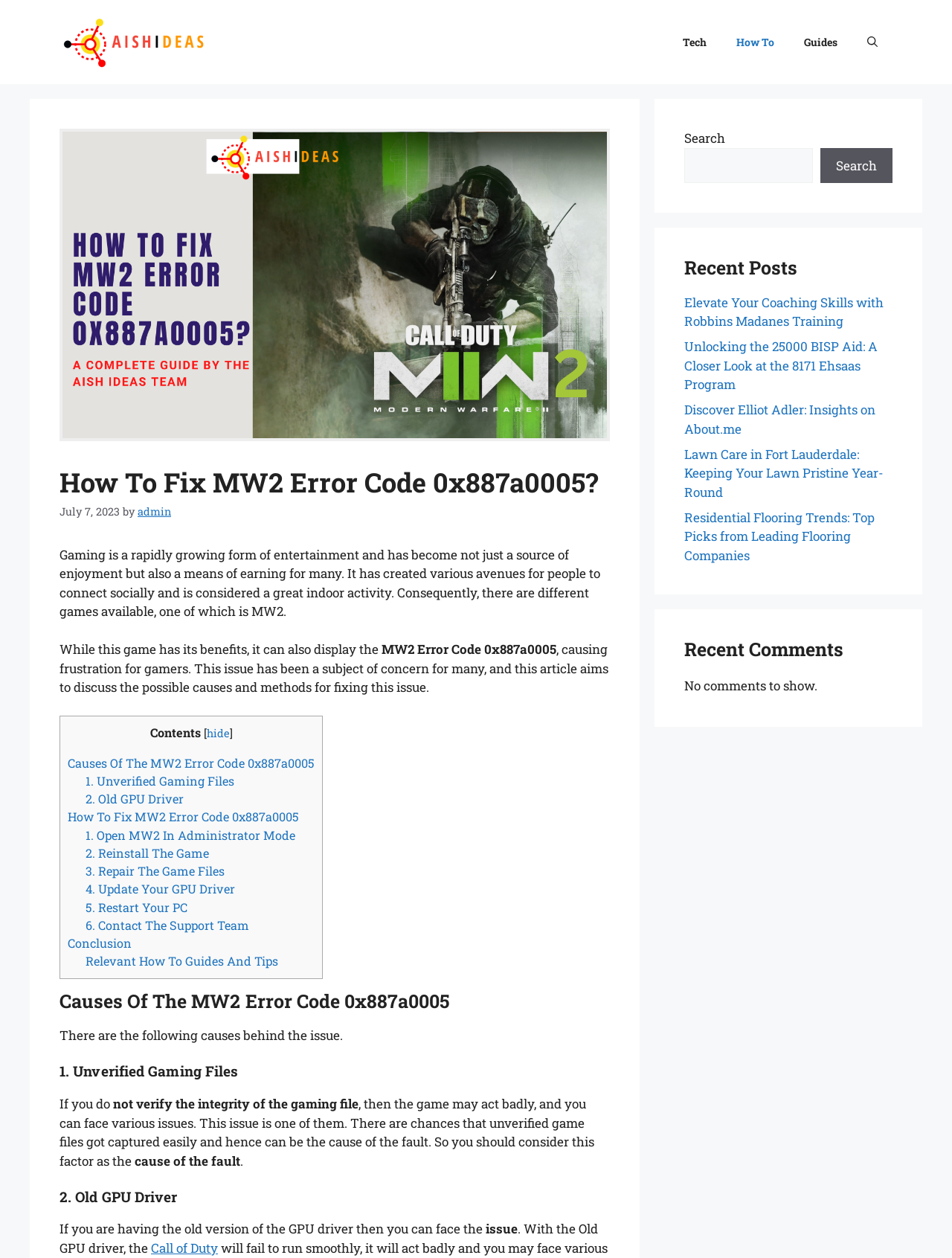Please locate the bounding box coordinates of the element's region that needs to be clicked to follow the instruction: "Open the 'Causes Of The MW2 Error Code 0x887a0005' section". The bounding box coordinates should be provided as four float numbers between 0 and 1, i.e., [left, top, right, bottom].

[0.071, 0.6, 0.33, 0.612]